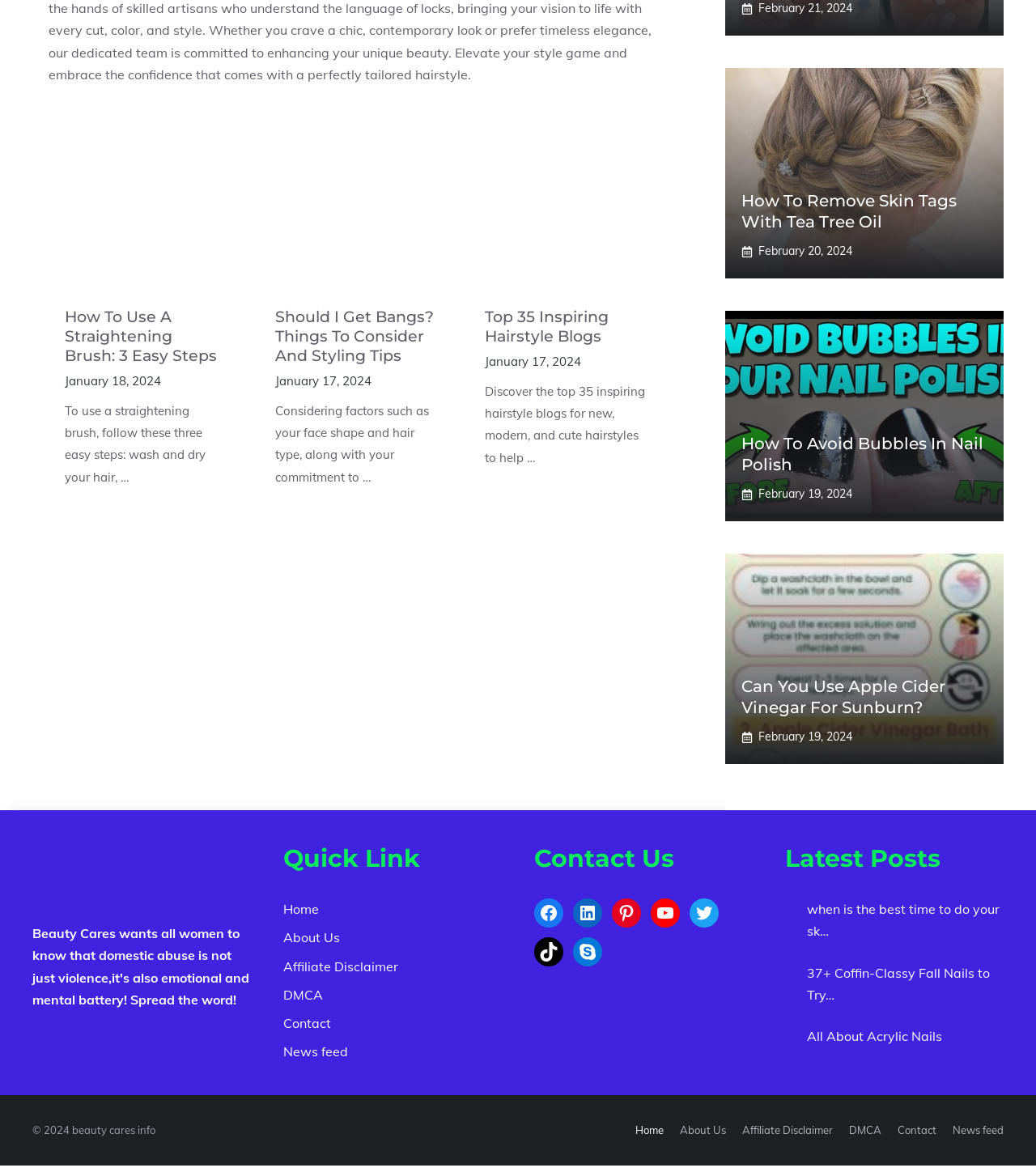Provide a brief response to the question below using one word or phrase:
What is the title of the first article?

How To Use A Straightening Brush: 3 Easy Steps